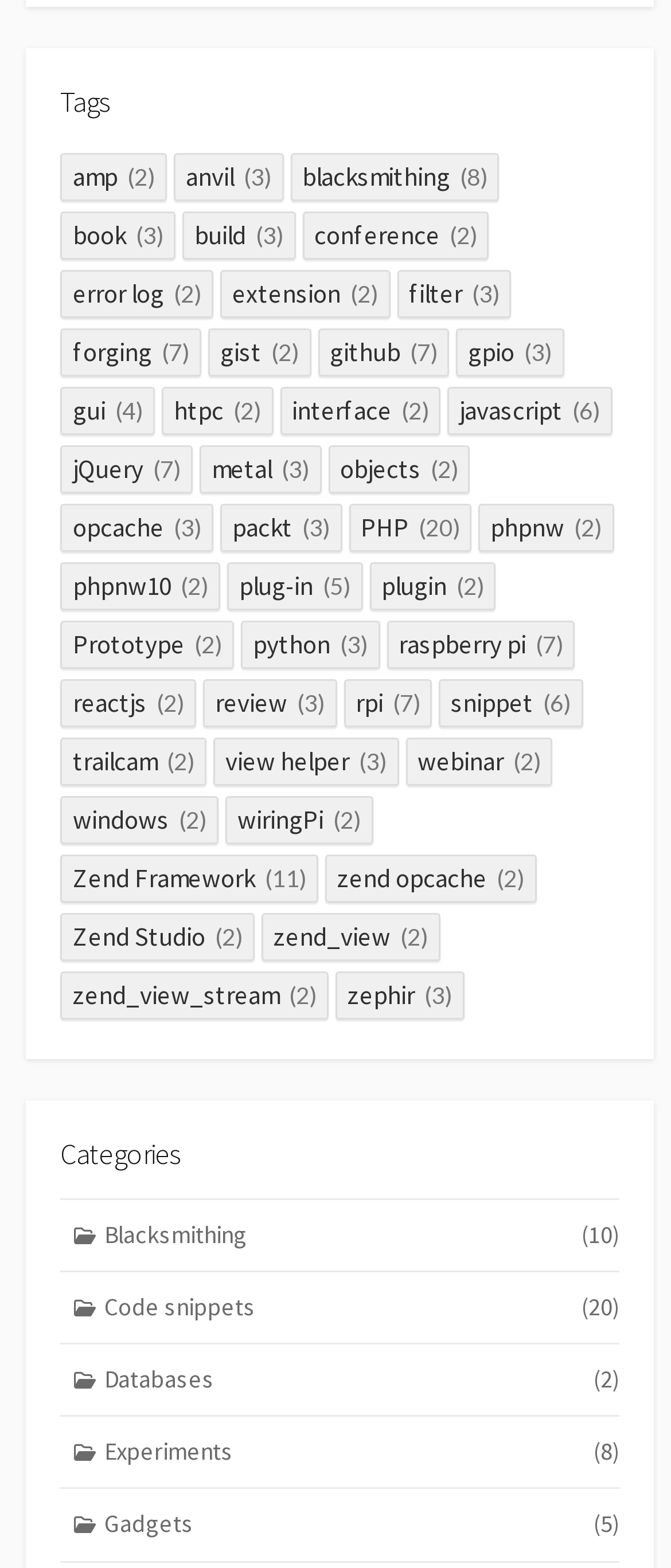How many tags have only 2 items?
Analyze the image and deliver a detailed answer to the question.

I counted the number of links under the 'Tags' heading that have '(2)' in their text, and there are 13 such links.